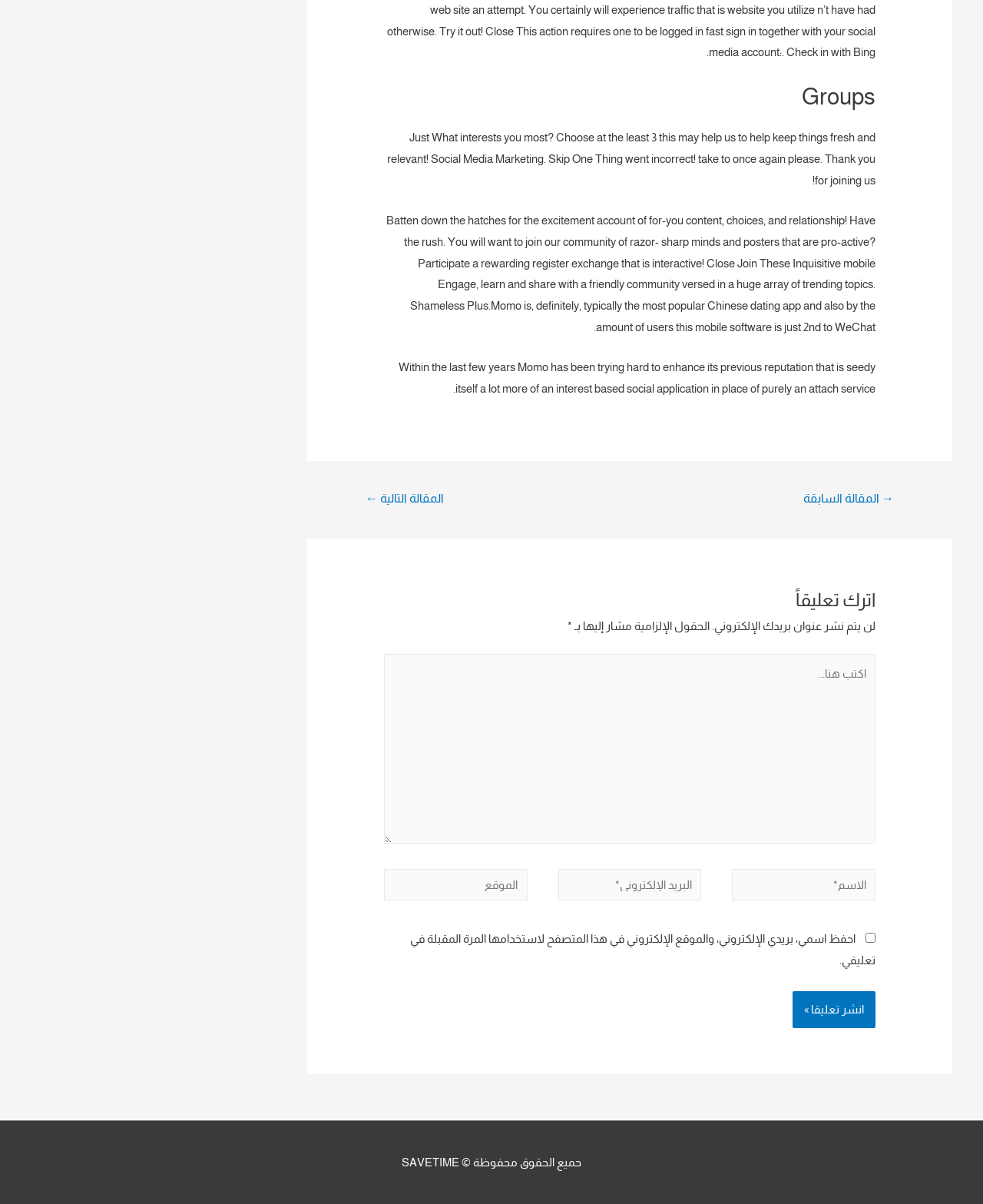Look at the image and give a detailed response to the following question: What is the name of the popular Chinese dating app?

According to the text 'Shameless Plus.Momo is, definitely, typically the most popular Chinese dating app and also by the amount of users this mobile software is just 2nd to WeChat.', Momo is the name of the popular Chinese dating app.